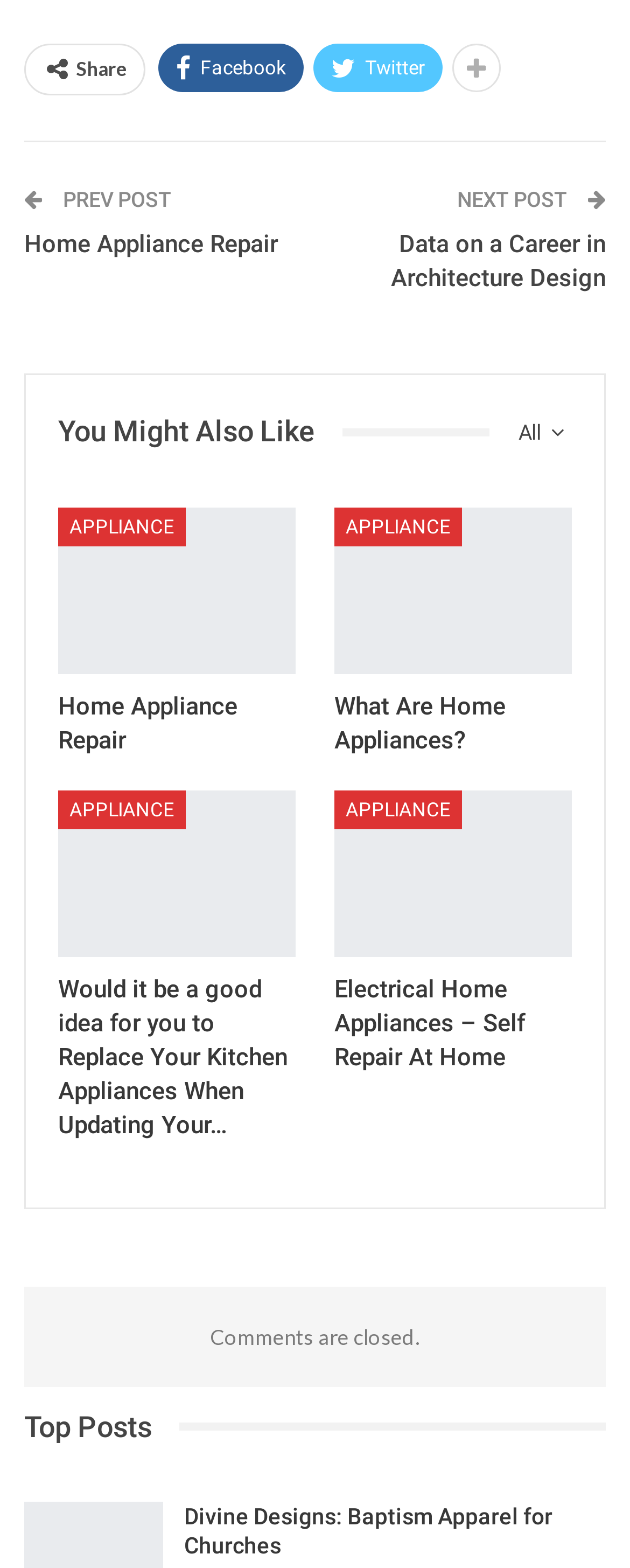Please find the bounding box coordinates of the element that needs to be clicked to perform the following instruction: "Share on Facebook". The bounding box coordinates should be four float numbers between 0 and 1, represented as [left, top, right, bottom].

[0.251, 0.028, 0.482, 0.059]